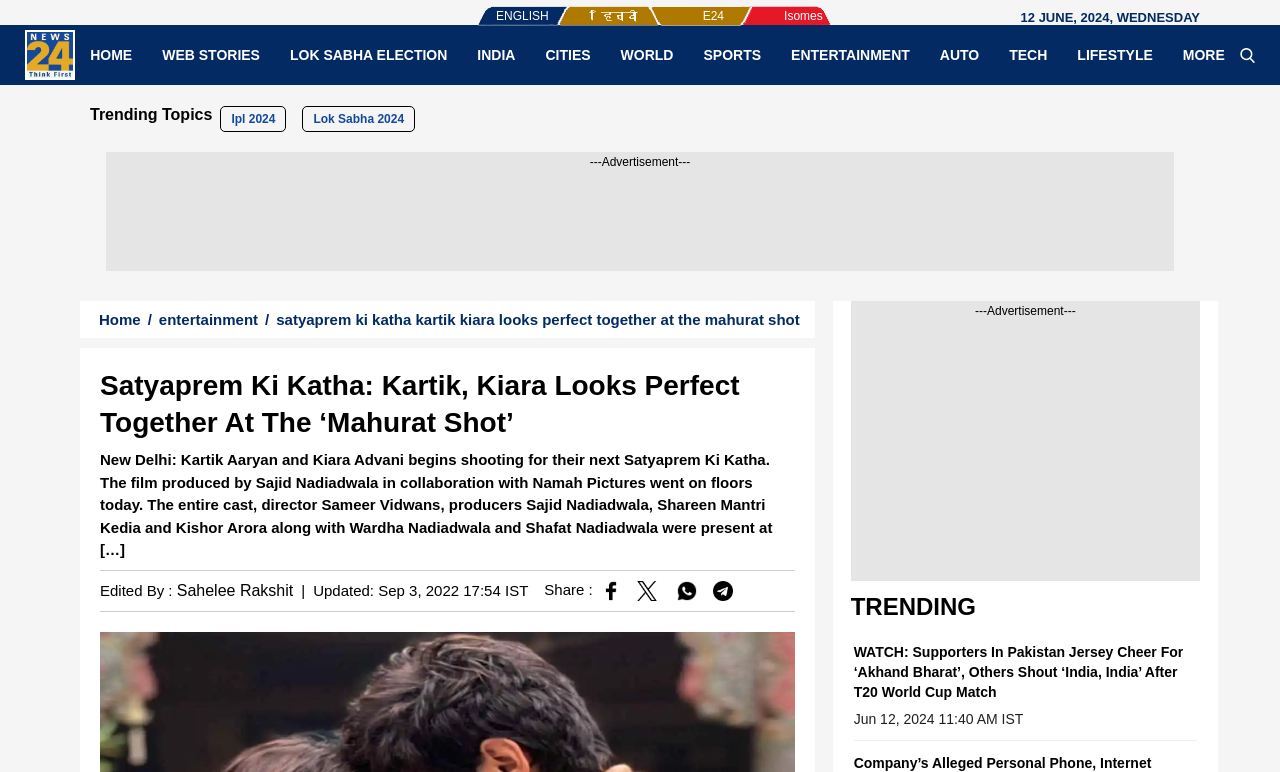How many social media platforms are available to share the article?
Provide a fully detailed and comprehensive answer to the question.

I found the social media platforms by looking at the icons and text 'Share :' at the bottom of the article, which includes Facebook, Twitter, WhatsApp, and Telegram.